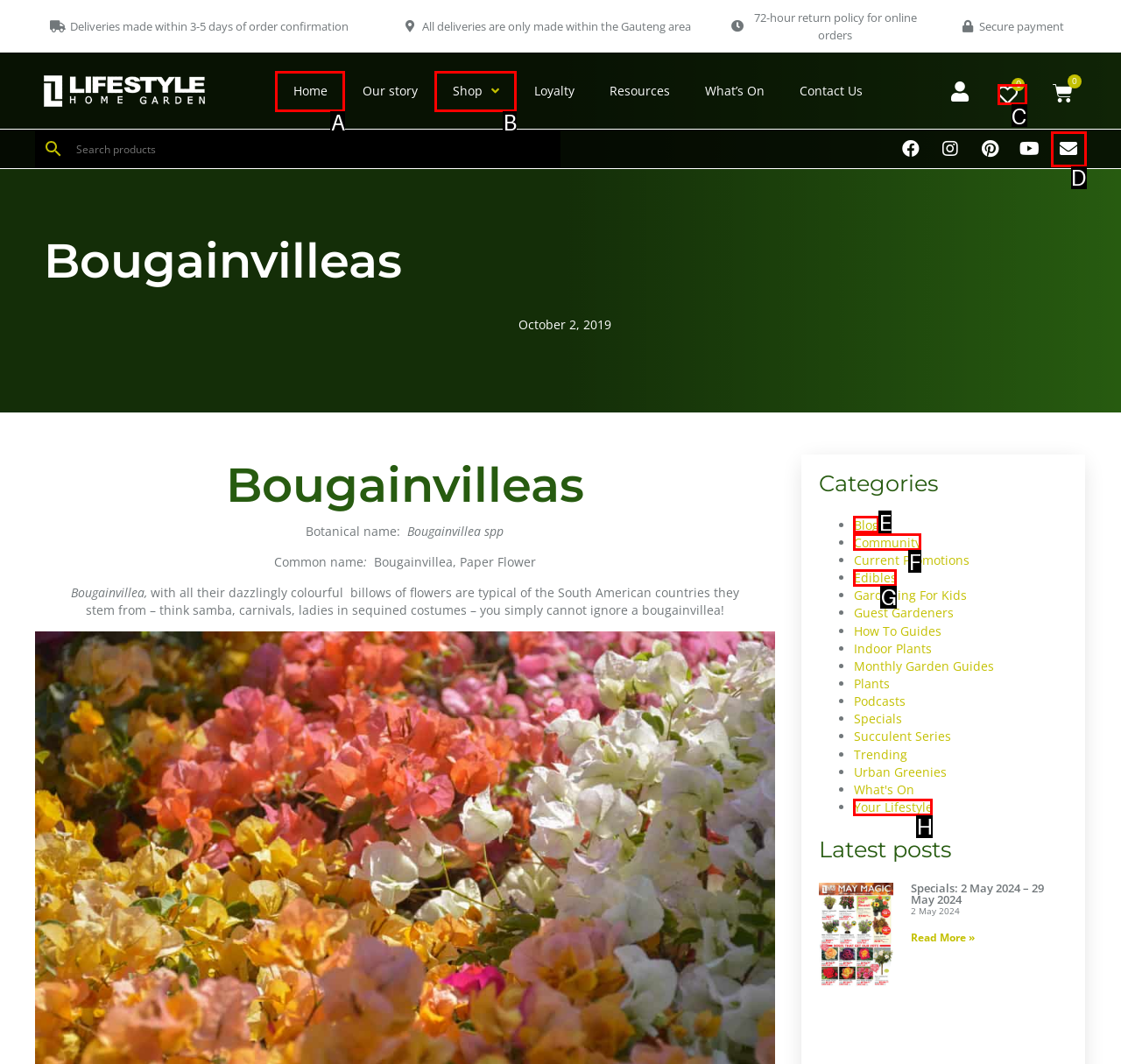Given the element description: Envelope, choose the HTML element that aligns with it. Indicate your choice with the corresponding letter.

D